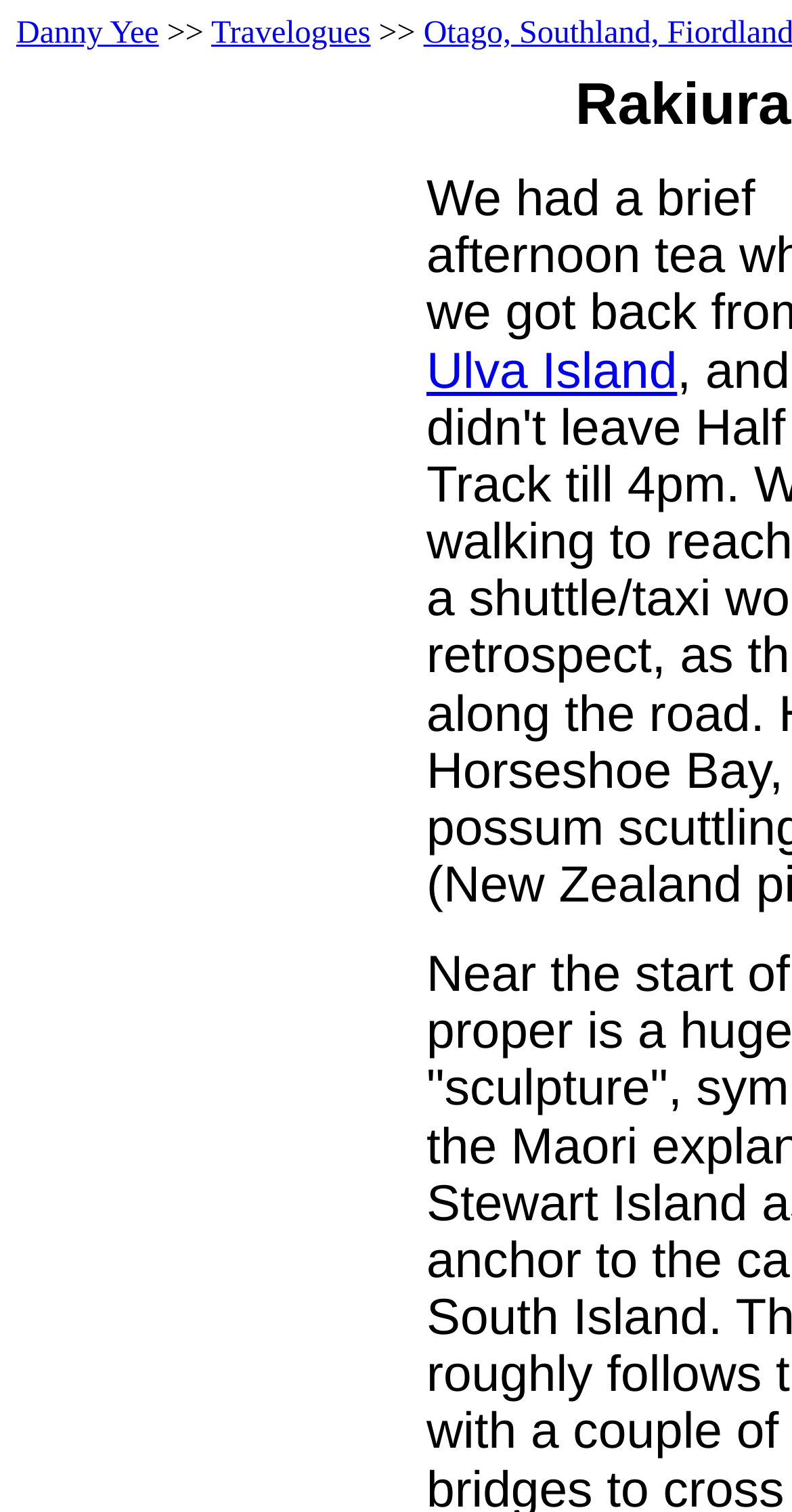Provide the bounding box coordinates of the HTML element this sentence describes: "Danny Yee". The bounding box coordinates consist of four float numbers between 0 and 1, i.e., [left, top, right, bottom].

[0.021, 0.011, 0.201, 0.034]